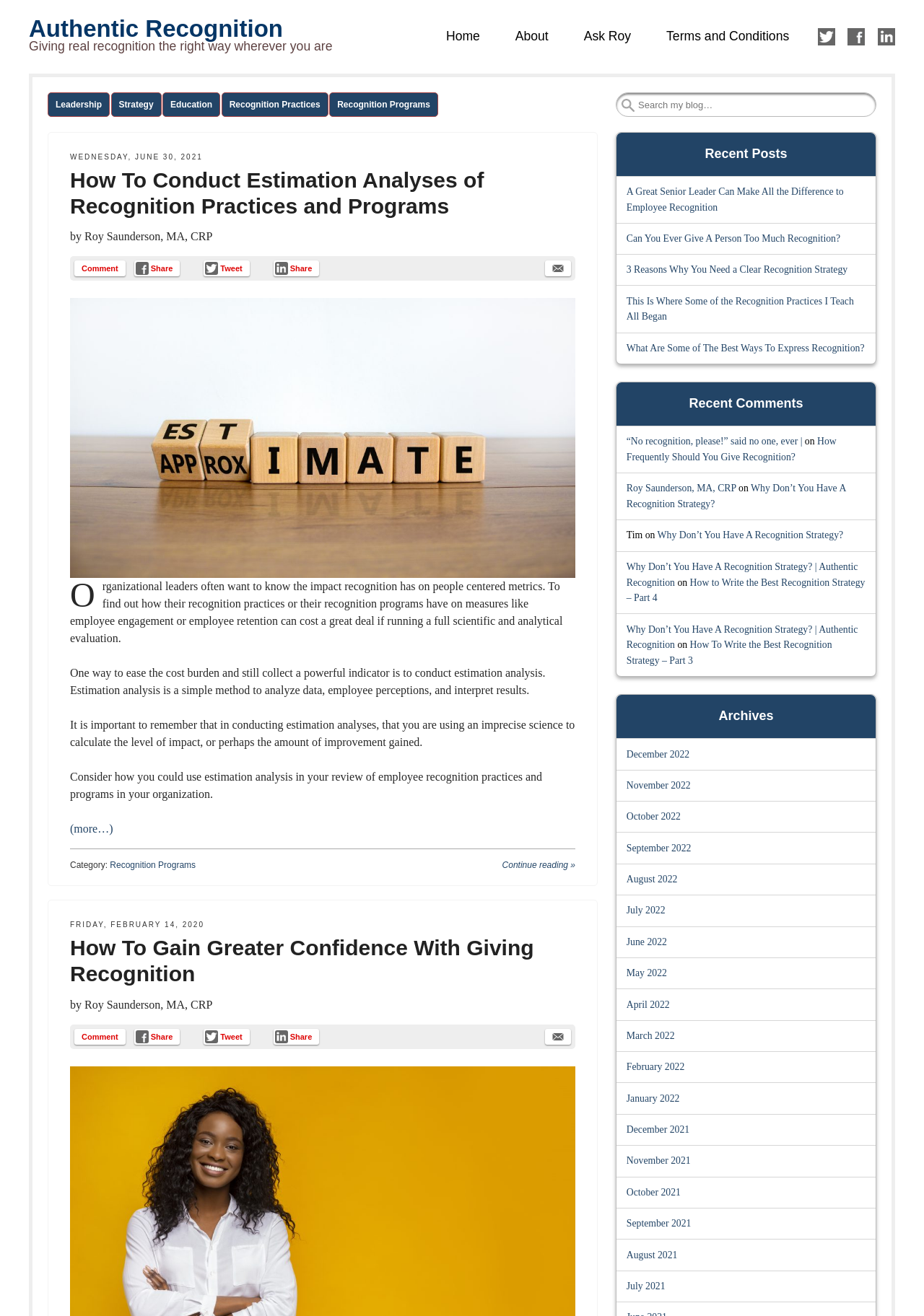What is the main topic of this webpage?
Give a detailed response to the question by analyzing the screenshot.

Based on the webpage's content, including the headings and articles, it appears that the main topic of this webpage is recognition, specifically in the context of leadership, employee recognition, and organizational practices.